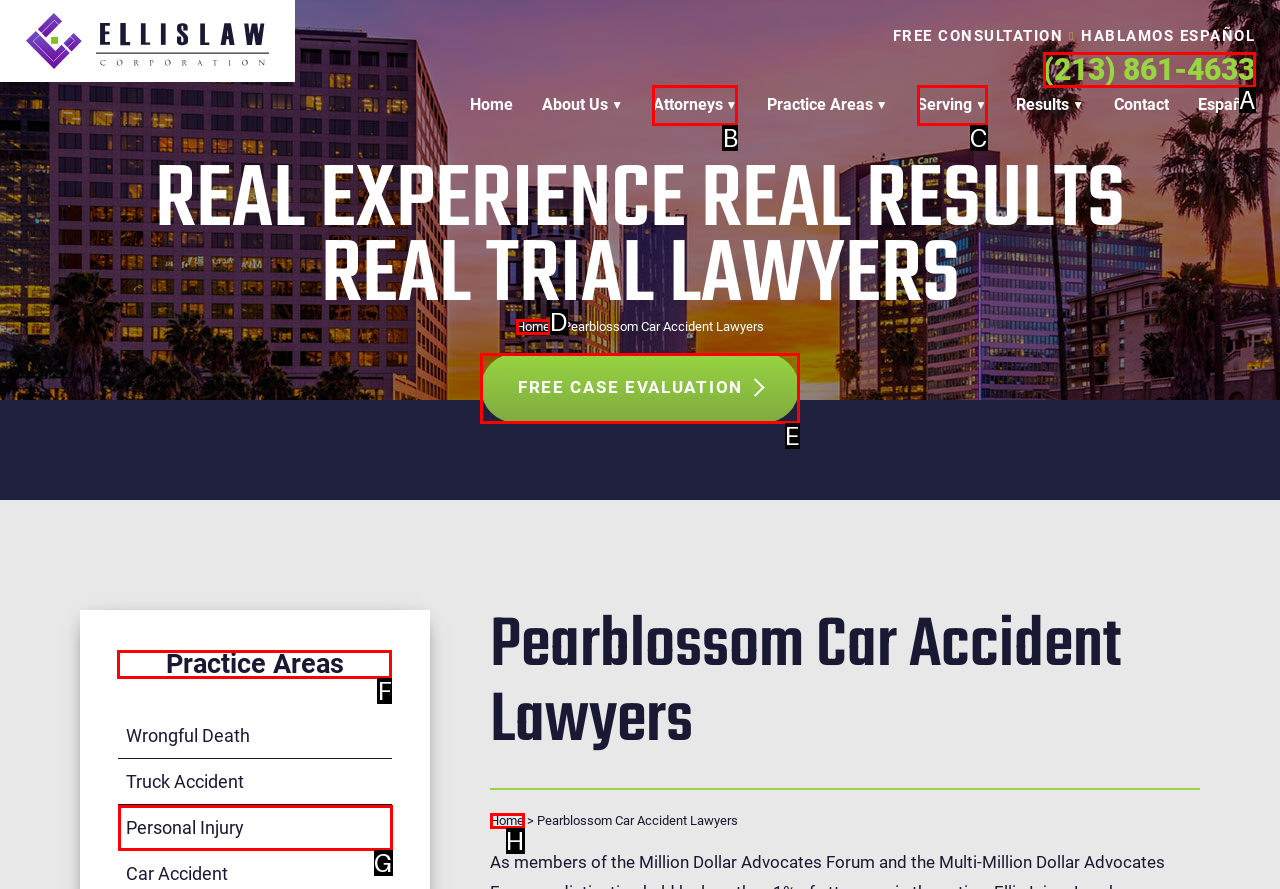Determine which HTML element to click on in order to complete the action: View the 'Practice Areas' page.
Reply with the letter of the selected option.

F